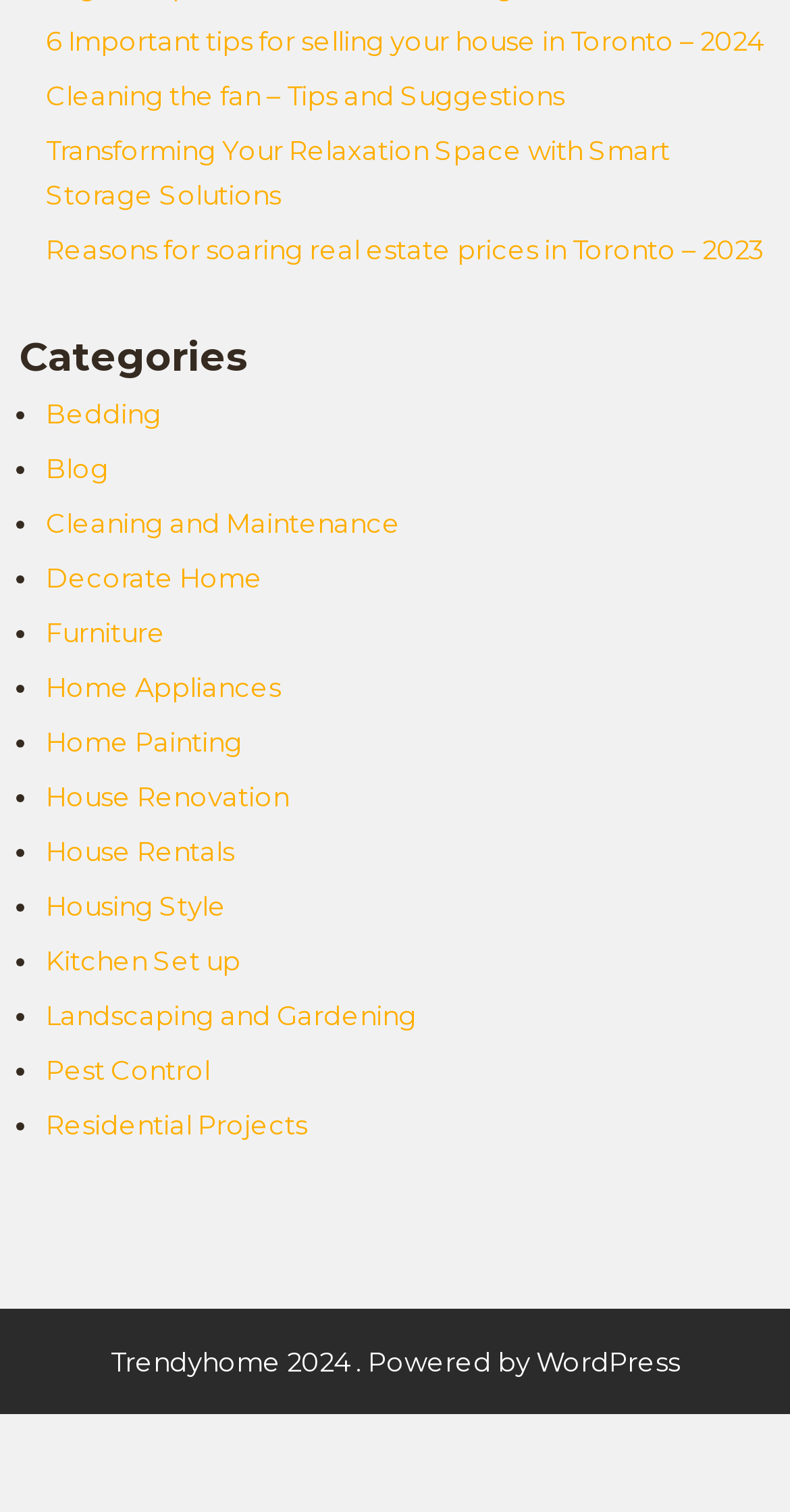How many categories are listed on this webpage?
Relying on the image, give a concise answer in one word or a brief phrase.

17